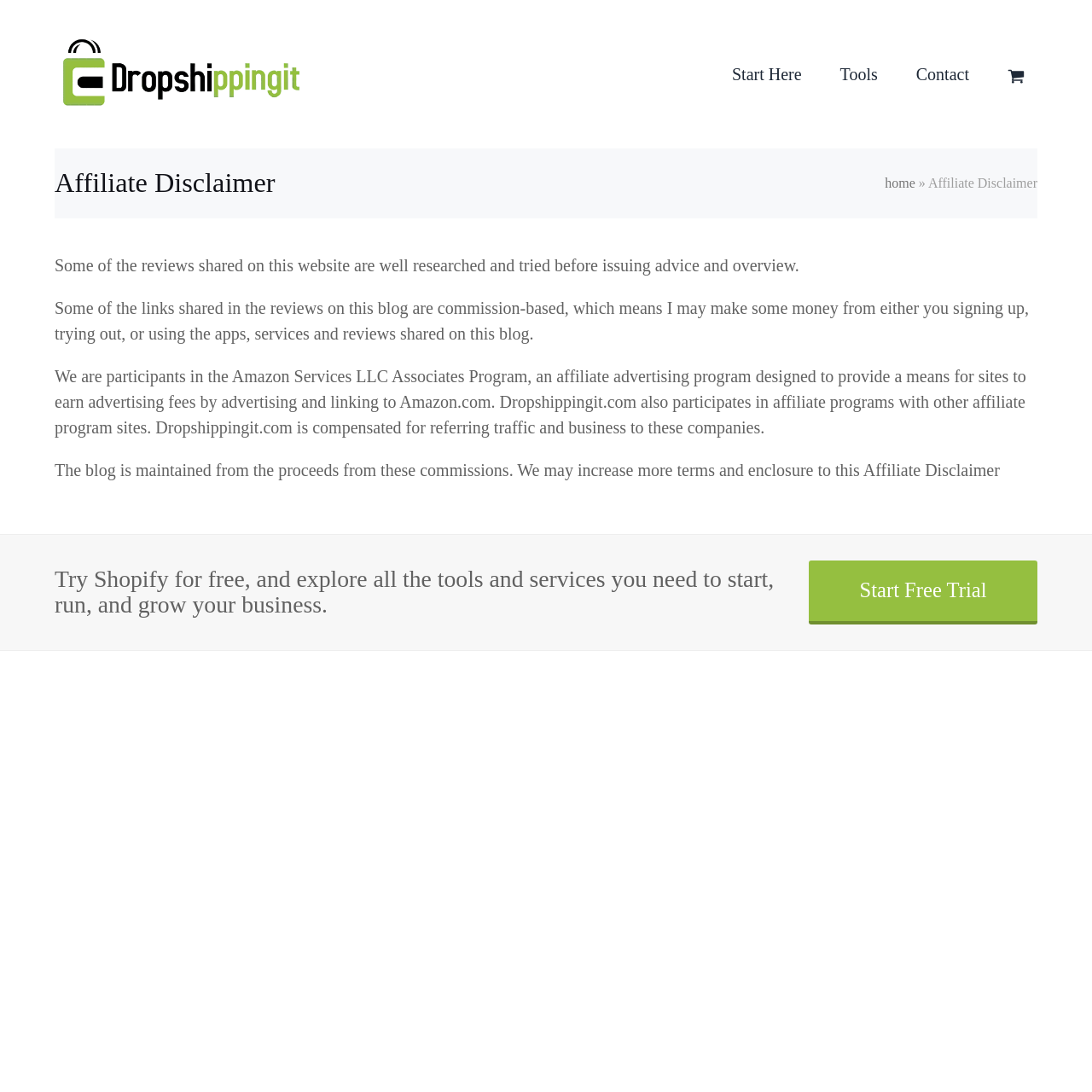Provide a thorough description of the webpage you see.

The webpage is an Affiliate Disclaimer page that highlights the advertising partners and commission-based programs the website is enrolled in. At the top-left corner, there is a logo image of "Dropshippingit" with a link to the website. 

On the top-right side, there is a main navigation menu with links to "Start Here", "Tools", "Contact", and a button to access the shopping cart. 

Below the navigation menu, there is a header section with a heading that reads "Affiliate Disclaimer" and a breadcrumb navigation that shows the current page location. 

The main content of the page is an article that explains the website's affiliate disclaimer policy. The article is divided into four paragraphs of text that describe the website's commission-based programs, including its participation in the Amazon Services LLC Associates Program and other affiliate programs. 

At the bottom of the page, there is a promotional section with a text advertisement for Shopify, encouraging visitors to try it for free, along with a "Start Free Trial" link.